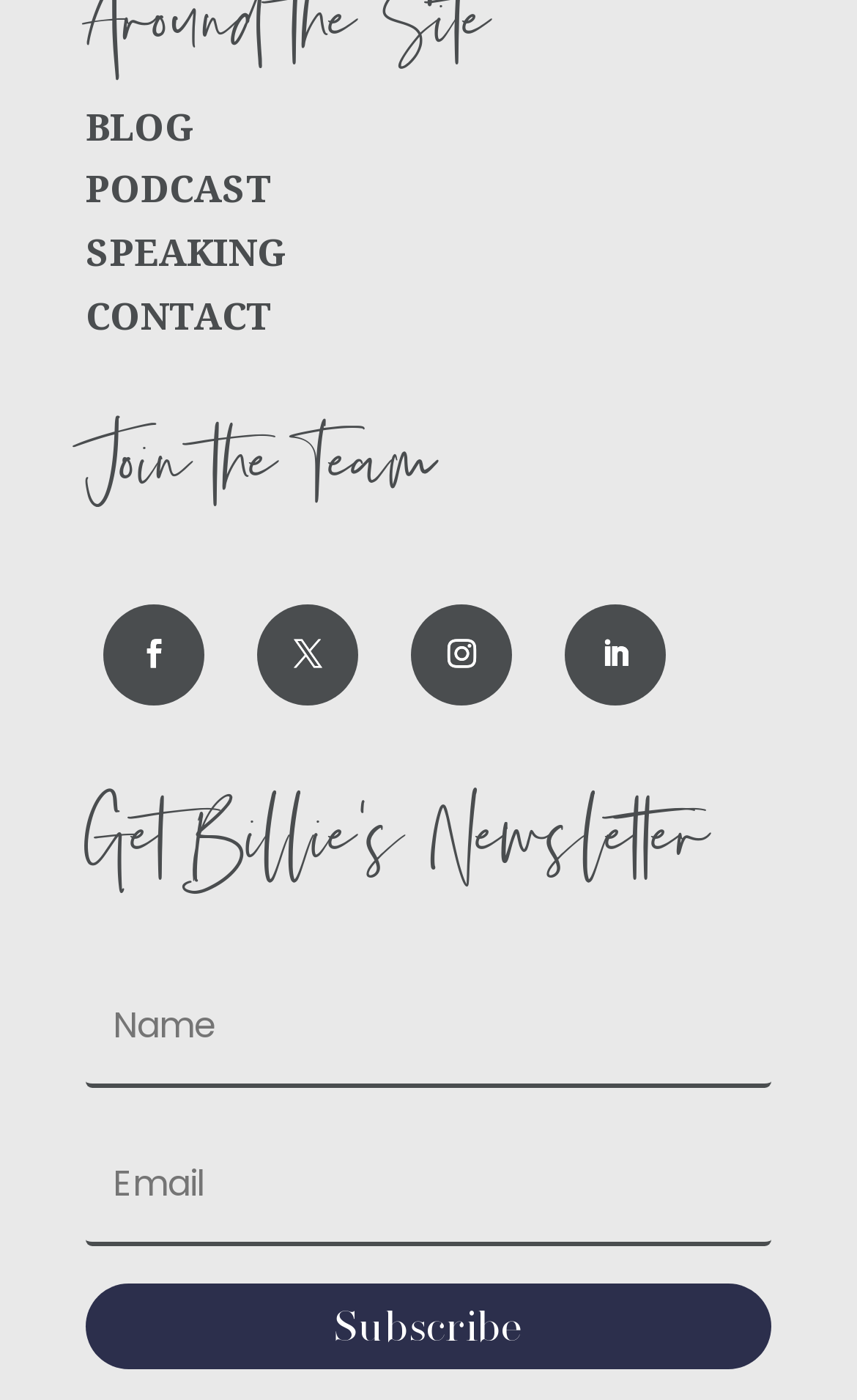Locate the bounding box coordinates of the element that should be clicked to fulfill the instruction: "Subscribe to the newsletter".

[0.1, 0.917, 0.9, 0.978]